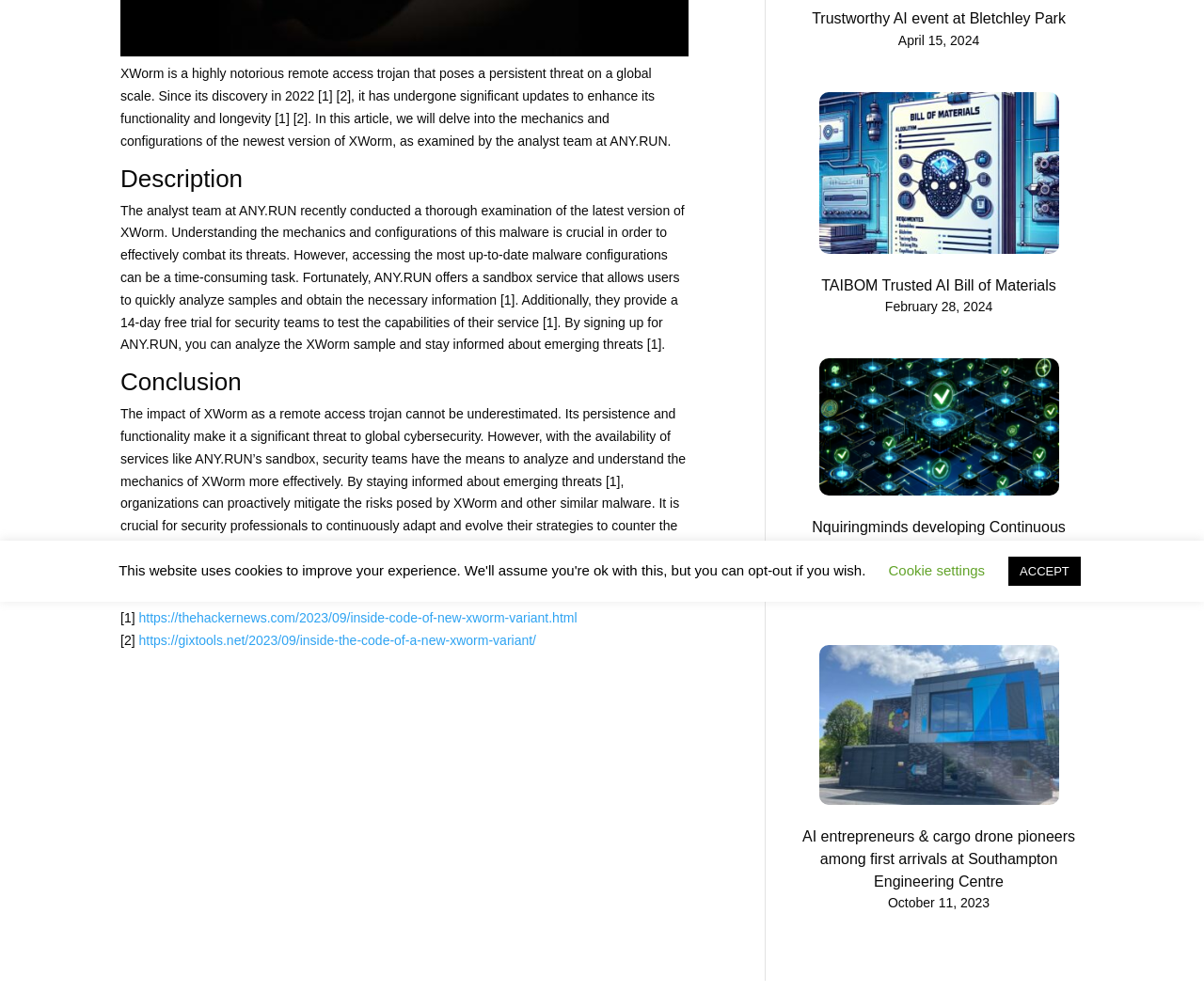Calculate the bounding box coordinates for the UI element based on the following description: "https://thehackernews.com/2023/09/inside-code-of-new-xworm-variant.html". Ensure the coordinates are four float numbers between 0 and 1, i.e., [left, top, right, bottom].

[0.115, 0.615, 0.479, 0.63]